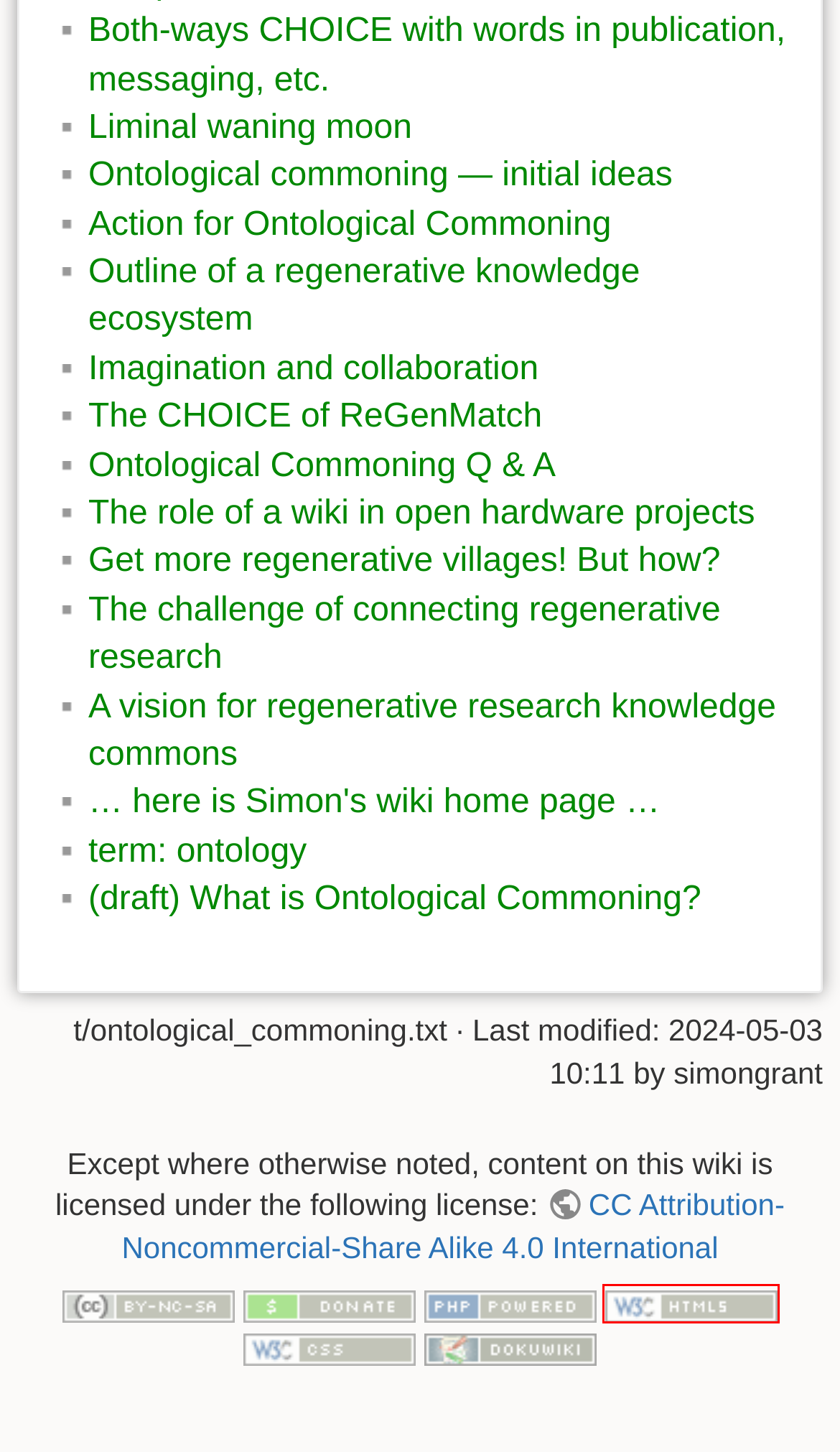Consider the screenshot of a webpage with a red bounding box around an element. Select the webpage description that best corresponds to the new page after clicking the element inside the red bounding box. Here are the candidates:
A. donate [DokuWiki]
B. t:ontological_commoning_doku.php_ch:words [A Simon Grant – his wiki]
C. dokuwiki [DokuWiki]
D. PHP: Hypertext Preprocessor
E. t:ontological_commoning_validator.w3.org_check_referer [A Simon Grant – his wiki]
F. t:ontological_commoning_doku.php_d:2023-03-13 [A Simon Grant – his wiki]
G. t:ontological_commoning_doku.php_d:2023-03-05 [A Simon Grant – his wiki]
H. t:ontological_commoning_doku.php_d:2024-04-28 [A Simon Grant – his wiki]

E